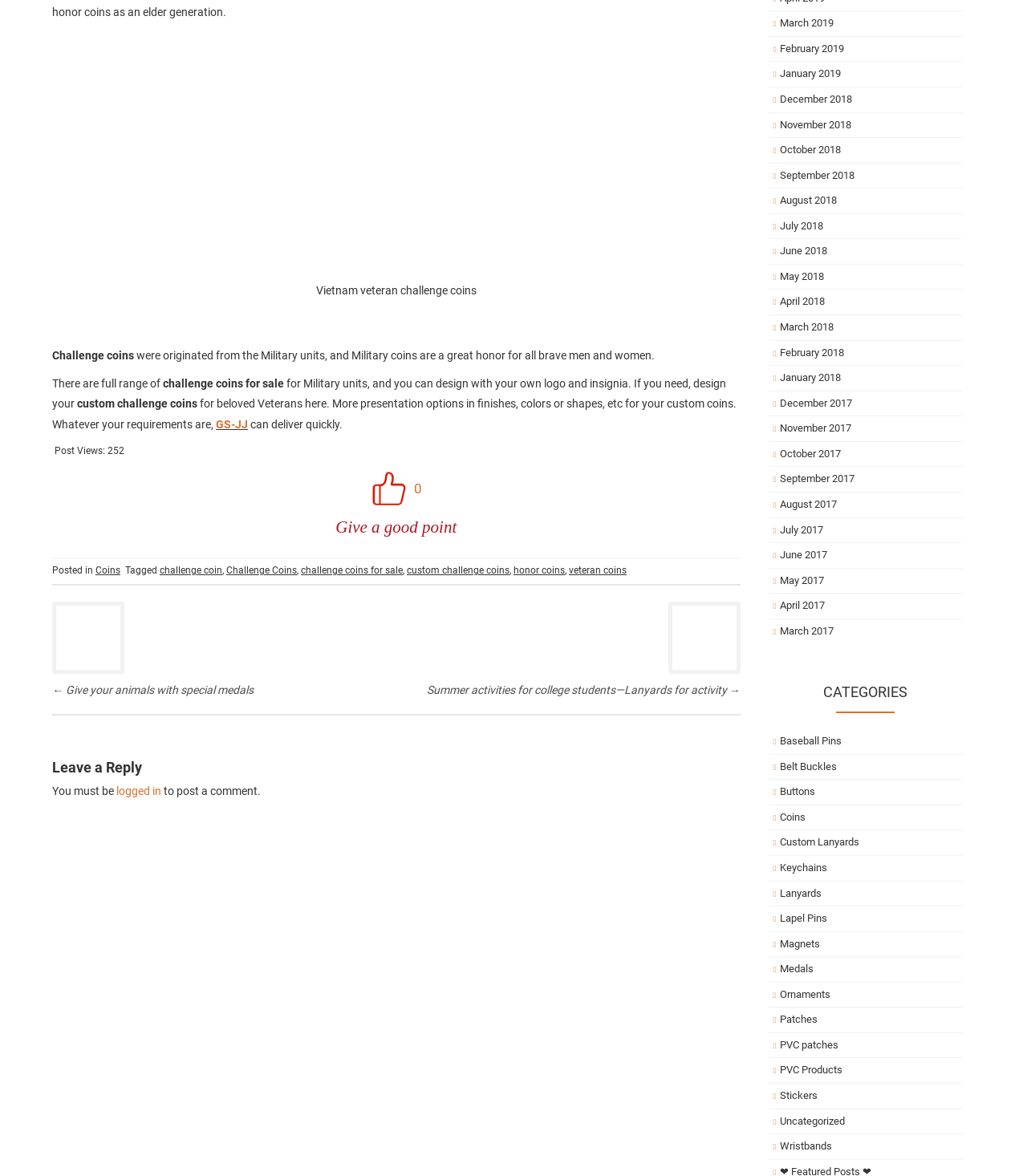Locate the UI element described by March 2017 and provide its bounding box coordinates. Use the format (top-left x, top-left y, bottom-right x, bottom-right y) with all values as floating point numbers between 0 and 1.

[0.759, 0.531, 0.812, 0.541]